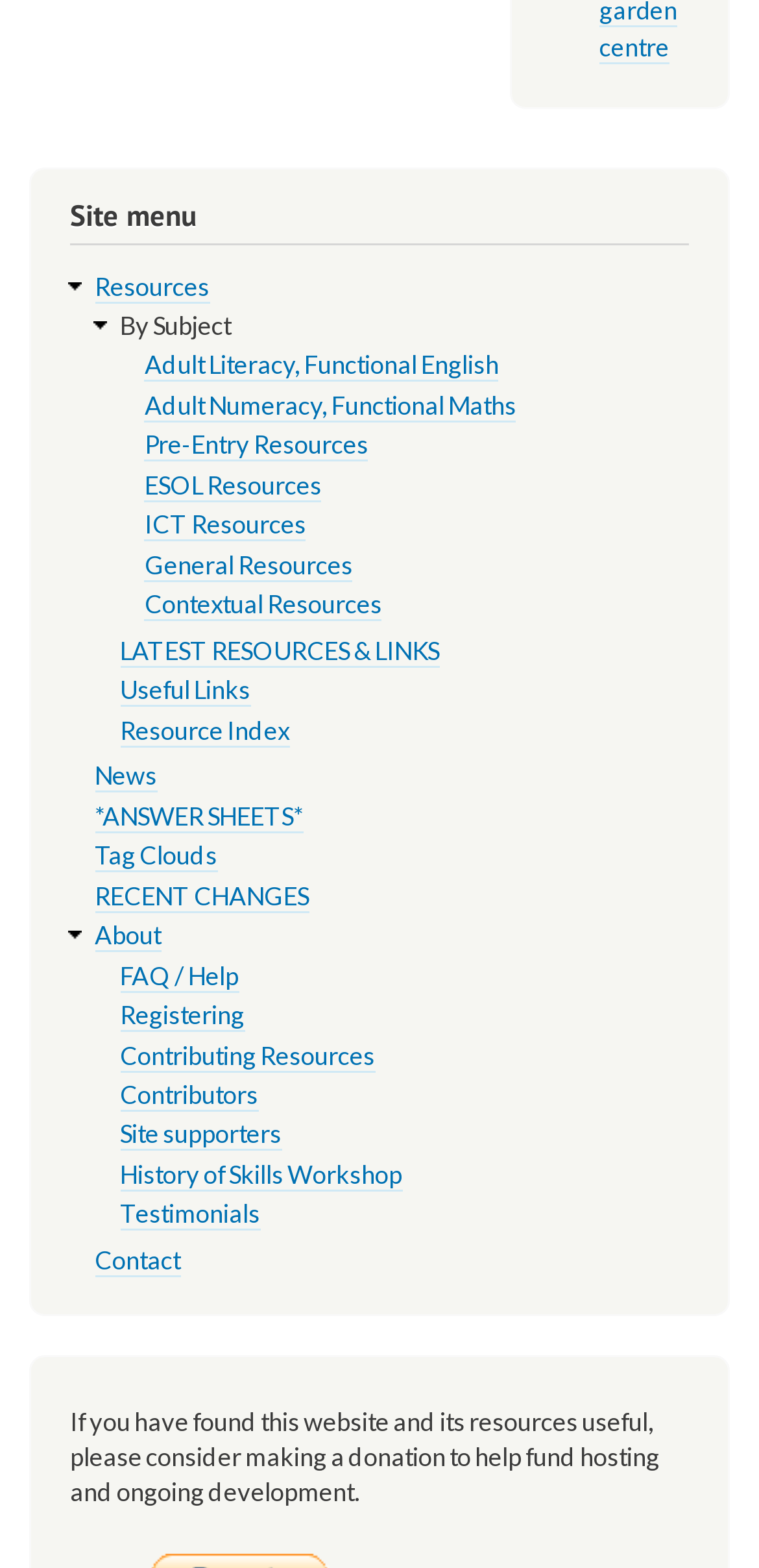What is the main category of resources?
Analyze the image and deliver a detailed answer to the question.

By analyzing the navigation menu, I found that the first category of resources is 'Adult Literacy, Functional English', which suggests that the main category of resources is related to Adult Literacy.